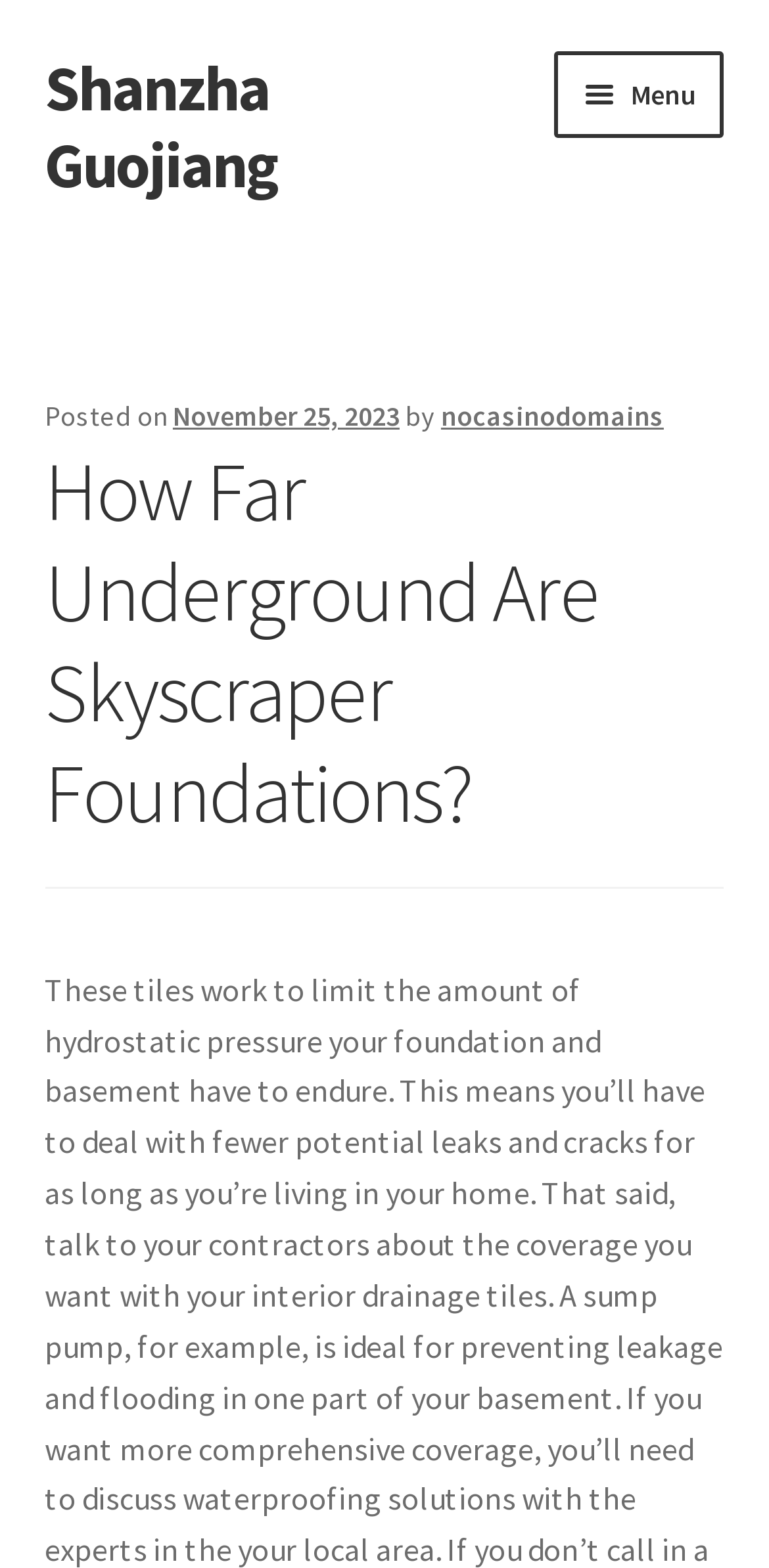Give the bounding box coordinates for the element described by: "Home".

[0.058, 0.13, 0.942, 0.198]